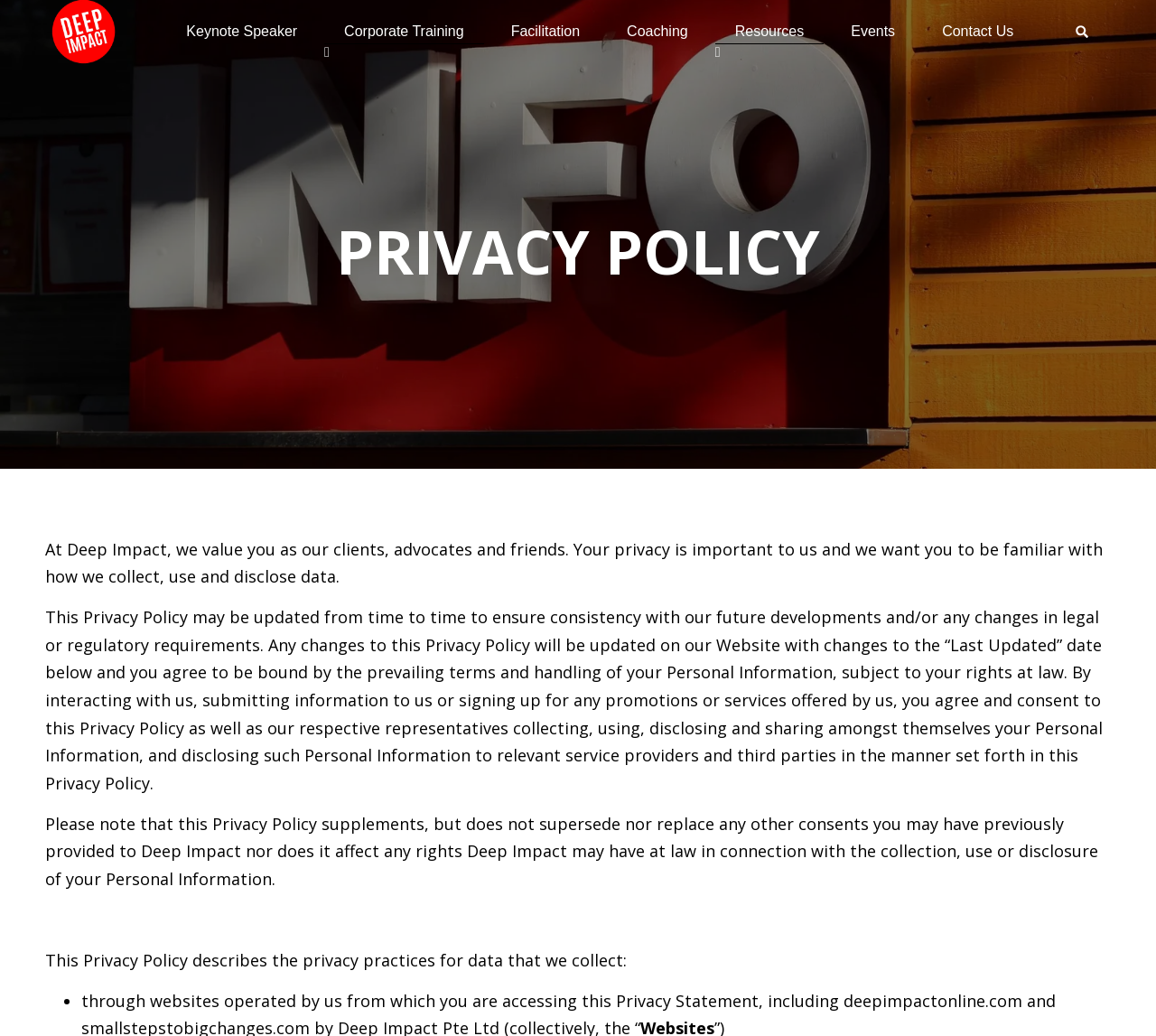What is the last section of the privacy policy about?
Answer the question with just one word or phrase using the image.

Data collection